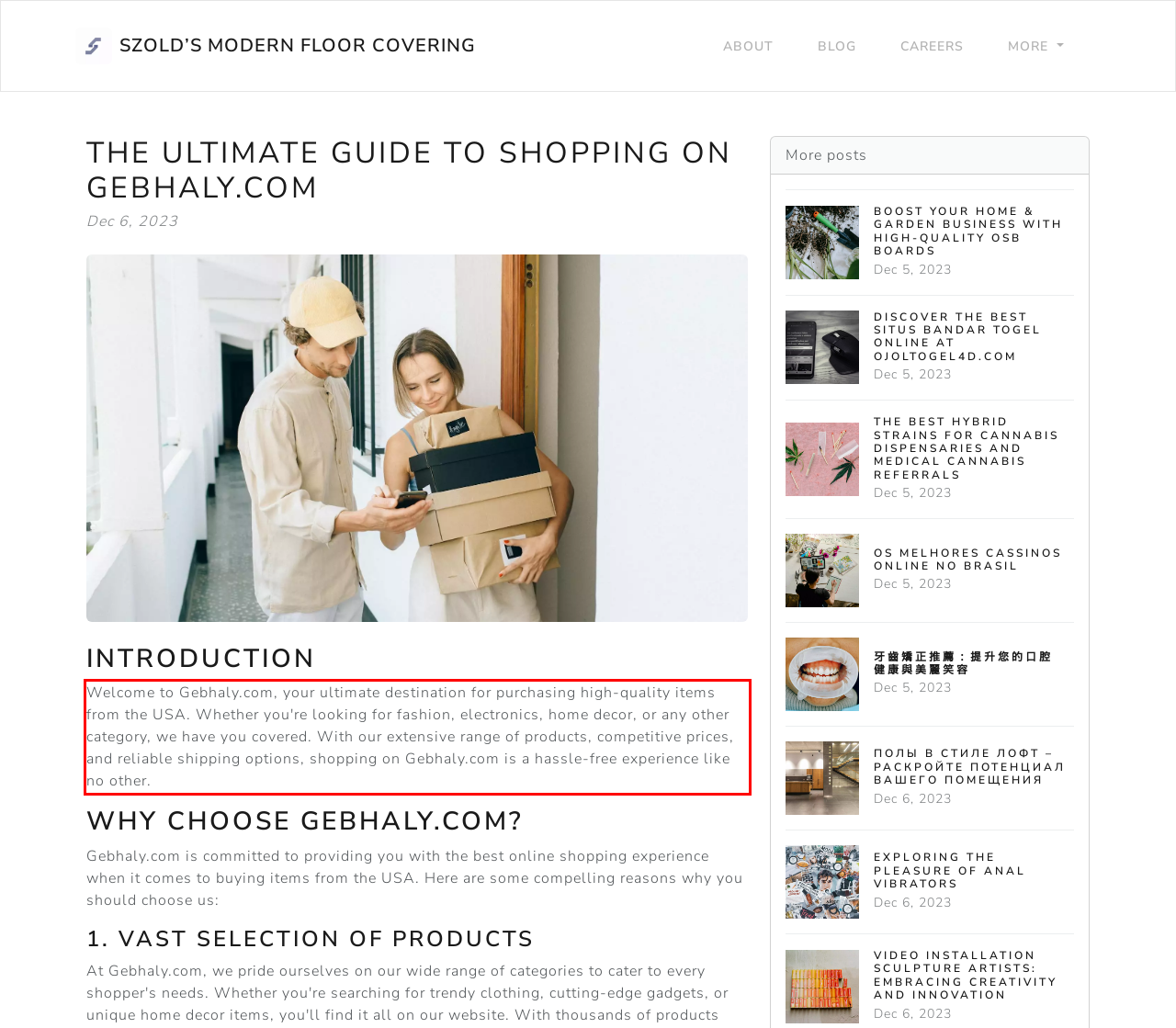The screenshot provided shows a webpage with a red bounding box. Apply OCR to the text within this red bounding box and provide the extracted content.

Welcome to Gebhaly.com, your ultimate destination for purchasing high-quality items from the USA. Whether you're looking for fashion, electronics, home decor, or any other category, we have you covered. With our extensive range of products, competitive prices, and reliable shipping options, shopping on Gebhaly.com is a hassle-free experience like no other.